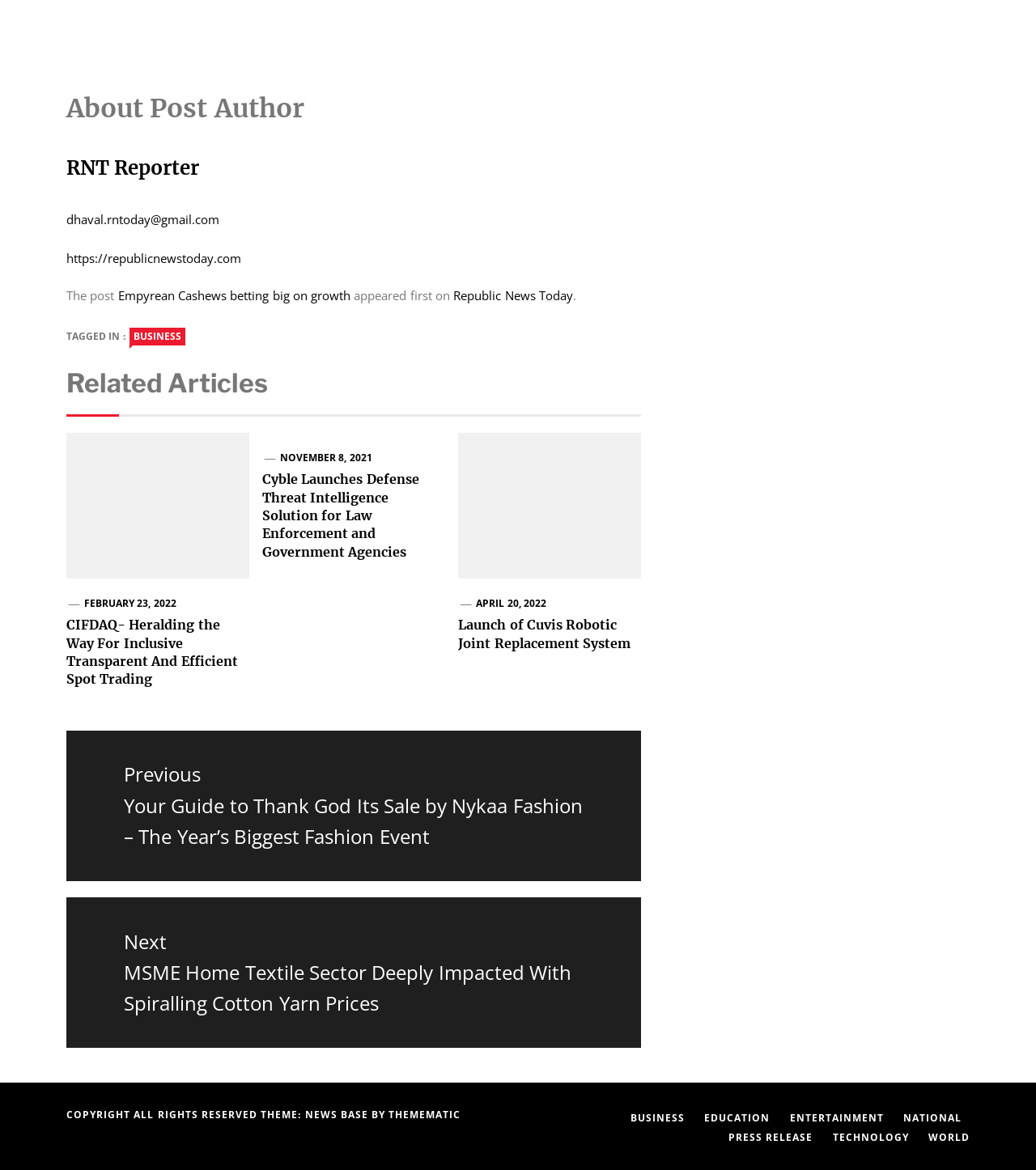Please provide the bounding box coordinates for the element that needs to be clicked to perform the following instruction: "View the author's profile". The coordinates should be given as four float numbers between 0 and 1, i.e., [left, top, right, bottom].

[0.064, 0.133, 0.192, 0.154]